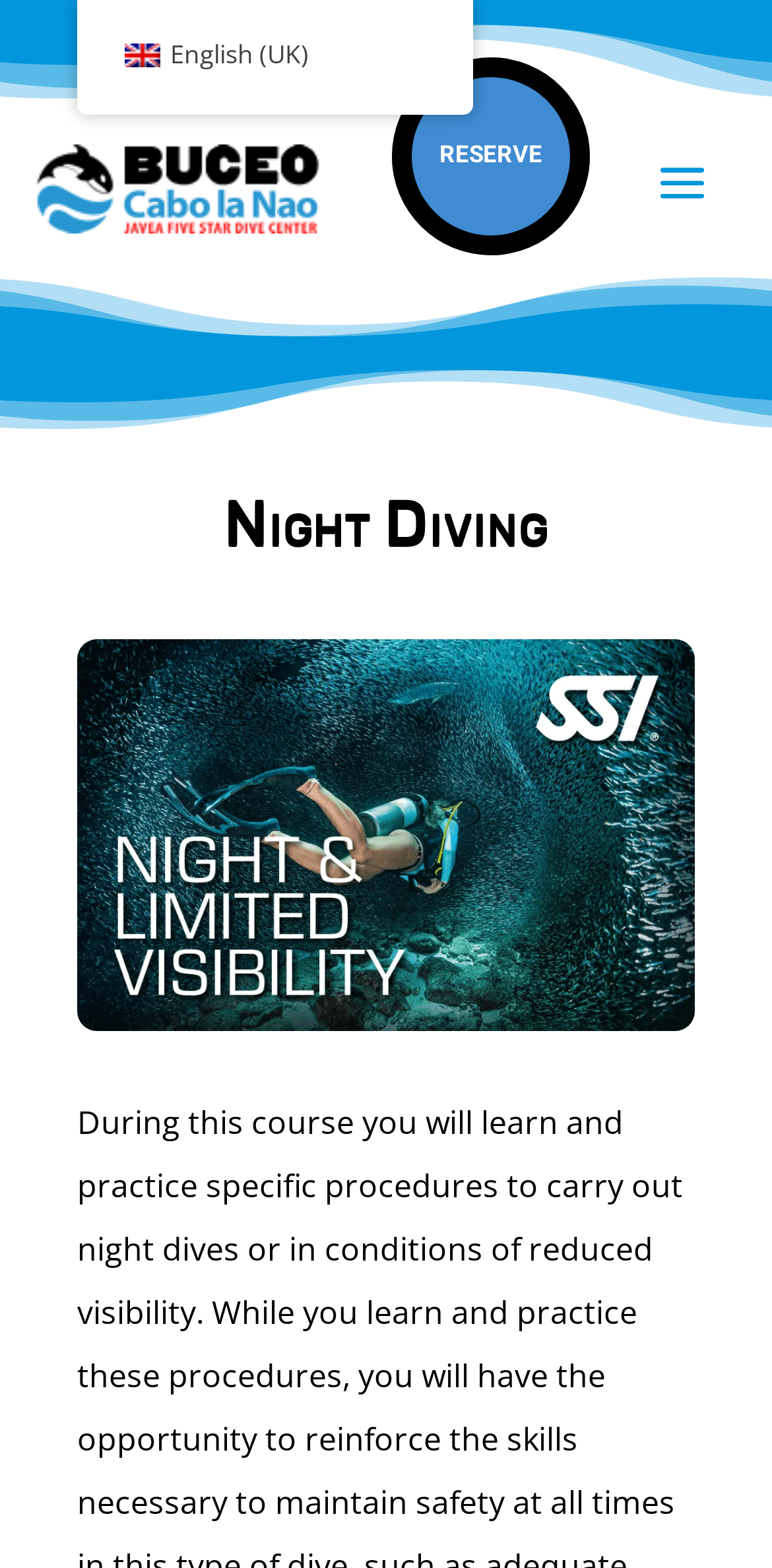Carefully examine the image and provide an in-depth answer to the question: What is the main activity depicted in the image?

The main image on the webpage is described as 'Visibilidad Nocturna - Cabo La Nao', and it appears to be an image of people diving at night, which is consistent with the heading 'Night Diving'.